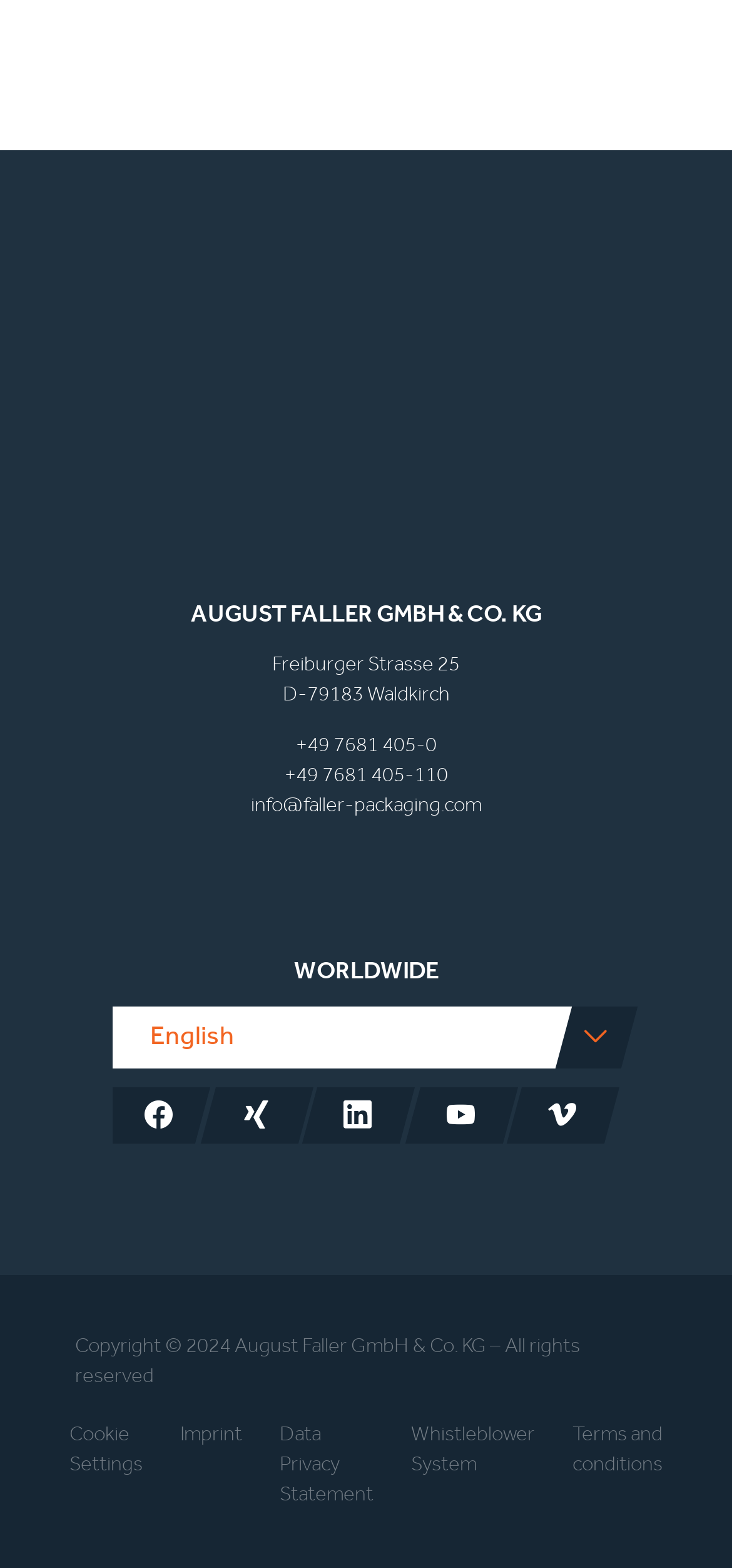Please identify the bounding box coordinates of the clickable area that will allow you to execute the instruction: "Send an email to the company".

[0.342, 0.505, 0.658, 0.521]